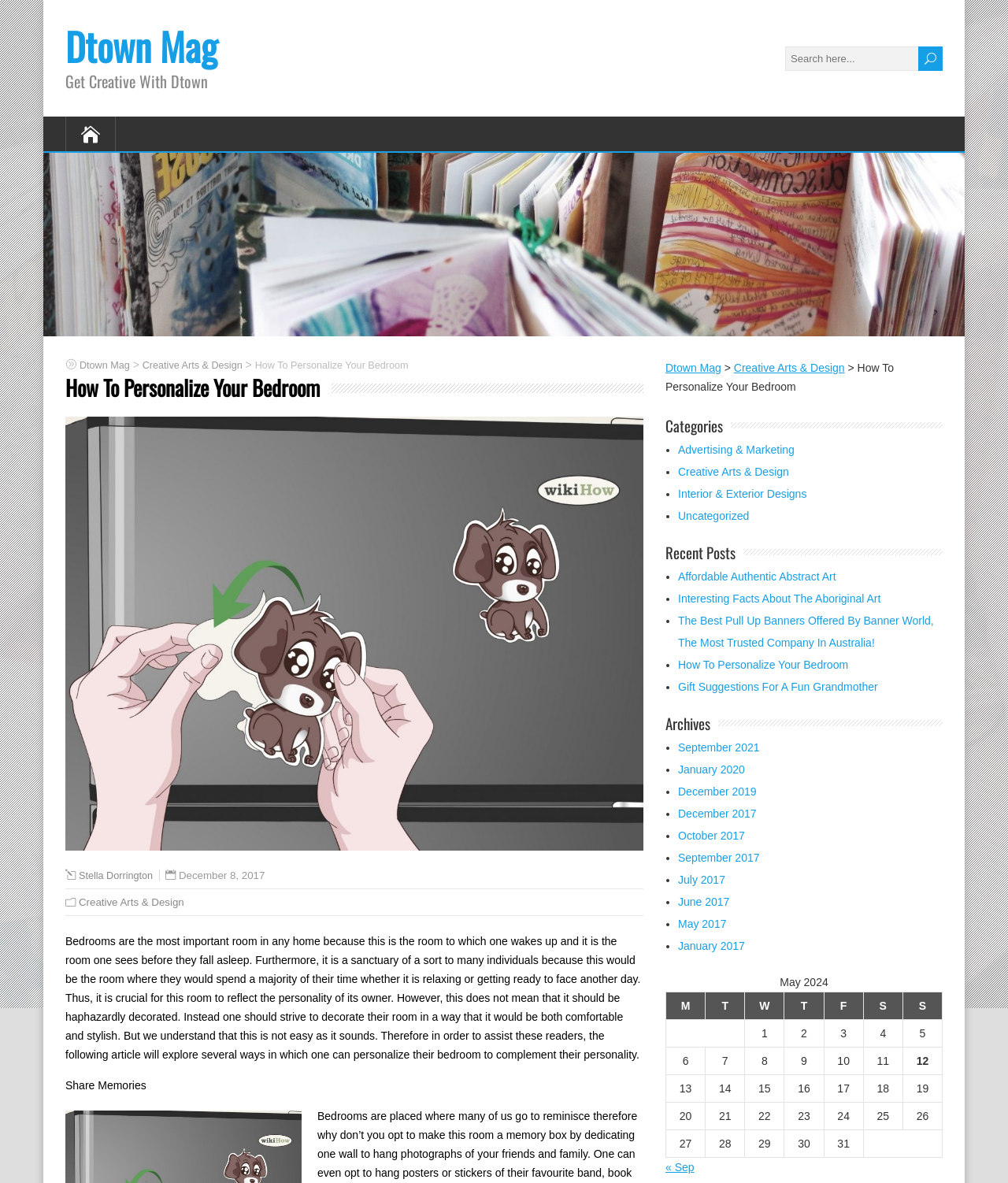Give a complete and precise description of the webpage's appearance.

The webpage is an article from Dtown Mag, titled "How To Personalize Your Bedroom". At the top, there is a navigation bar with a search box and a button labeled "U" on the right side. Below the navigation bar, there is a large image that spans almost the entire width of the page, with a link to "Dtown Mag" on the top-left corner.

The article title "How To Personalize Your Bedroom" is displayed prominently in the middle of the page, with the author's name "Stella Dorrington" and the date "December 8, 2017" written below it. The article content is a long paragraph that discusses the importance of personalizing one's bedroom and provides tips on how to do so.

On the right side of the page, there is a sidebar with several sections. The first section is labeled "Categories" and lists several categories, including "Advertising & Marketing", "Creative Arts & Design", and "Interior & Exterior Designs". Below the categories section, there is a "Recent Posts" section that lists several recent articles, including "Affordable Authentic Abstract Art" and "Gift Suggestions For A Fun Grandmother".

Further down the sidebar, there is an "Archives" section that lists several months and years, including "September 2021", "January 2020", and "December 2017". At the bottom of the sidebar, there is a calendar table for May 2024, with days of the week listed across the top and dates listed down the side.

Throughout the page, there are several links to other articles and categories, as well as a few images and icons. The overall layout is clean and easy to navigate, with clear headings and concise text.